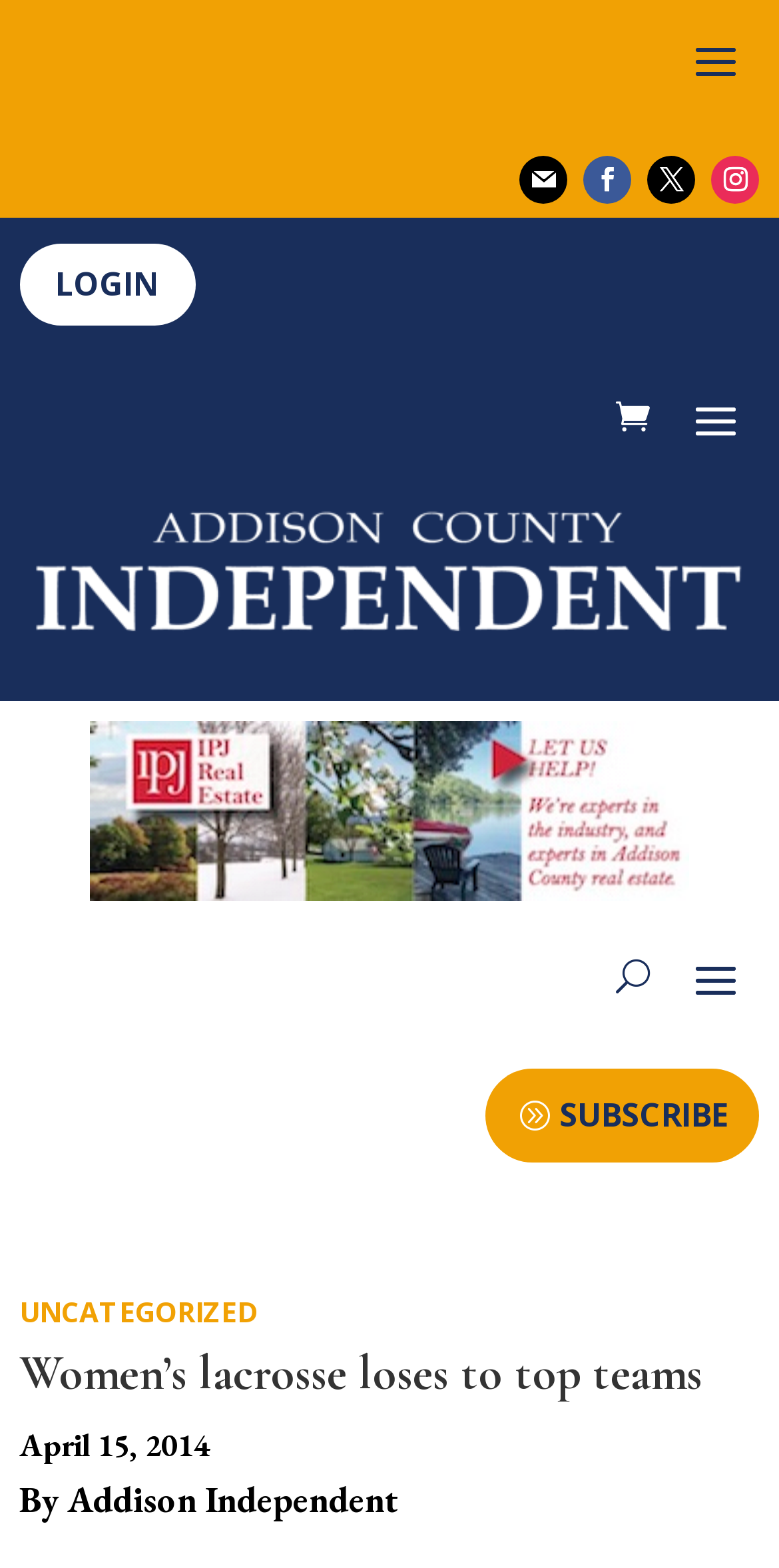Summarize the webpage in an elaborate manner.

The webpage appears to be a news article page, specifically about the Middlebury College women's lacrosse team. At the top, there are four social media links, evenly spaced and aligned horizontally, with icons represented by Unicode characters. Below these links, there is a "LOGIN" link on the left side, and a search bar on the right side, which is empty.

Above the main content, there is a large banner image that spans the entire width of the page. Below the image, there is an advertisement iframe, which takes up a significant portion of the page.

The main content is divided into sections. The first section has a heading "UNCATEGORIZED" with a link to the same title below it. The second section has a heading "Women’s lacrosse loses to top teams" with a subheading "April 15, 2014" and a byline "By Addison Independent" below it.

On the right side of the page, there is a button with the letter "U" and a link to "A SUBSCRIBE" below it. There is also another social media link with an icon represented by a Unicode character.

Overall, the webpage has a simple layout with clear headings and concise text, making it easy to navigate and read.